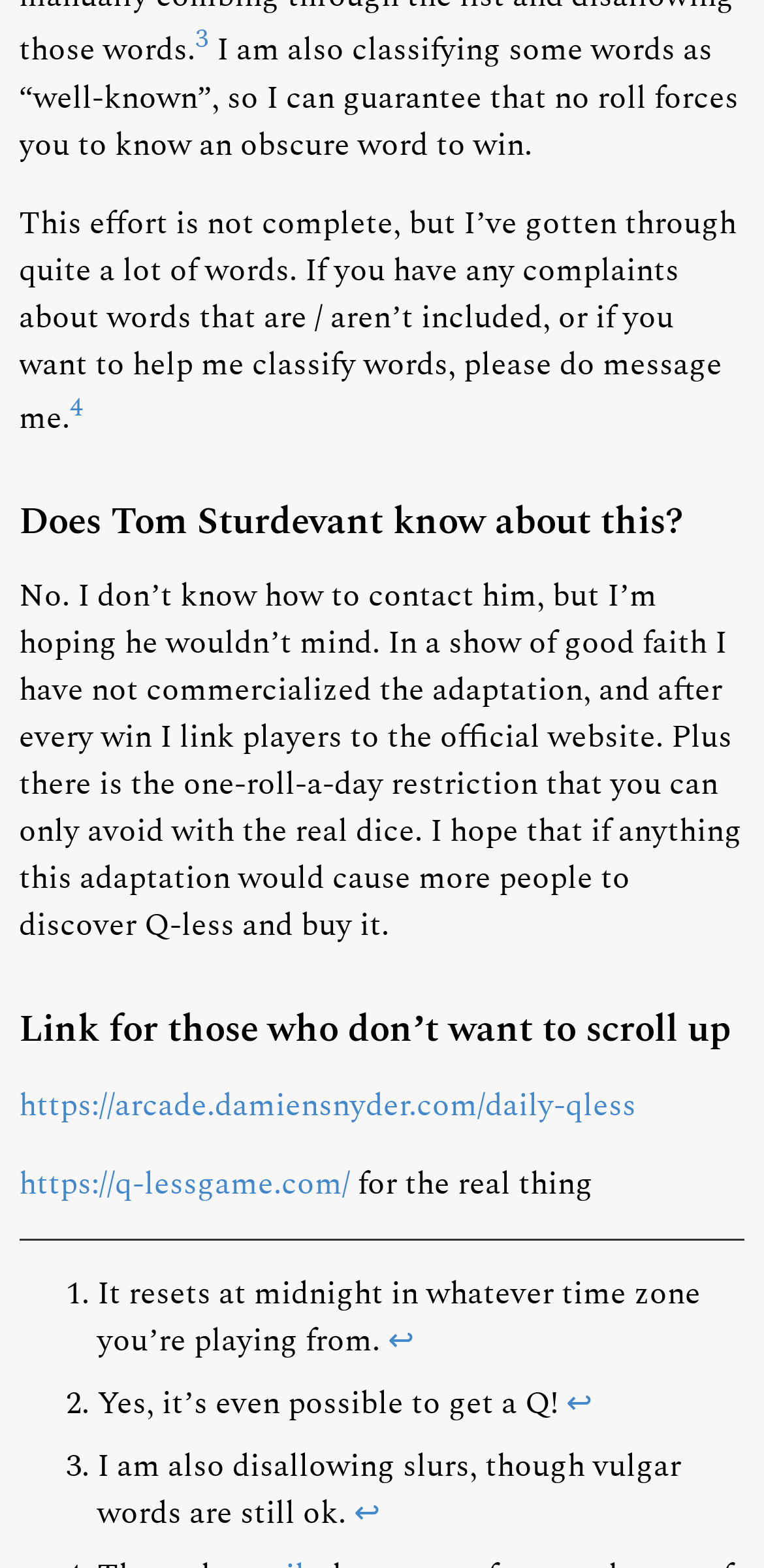Please specify the bounding box coordinates of the area that should be clicked to accomplish the following instruction: "Check the second FAQ". The coordinates should consist of four float numbers between 0 and 1, i.e., [left, top, right, bottom].

[0.087, 0.881, 0.128, 0.911]